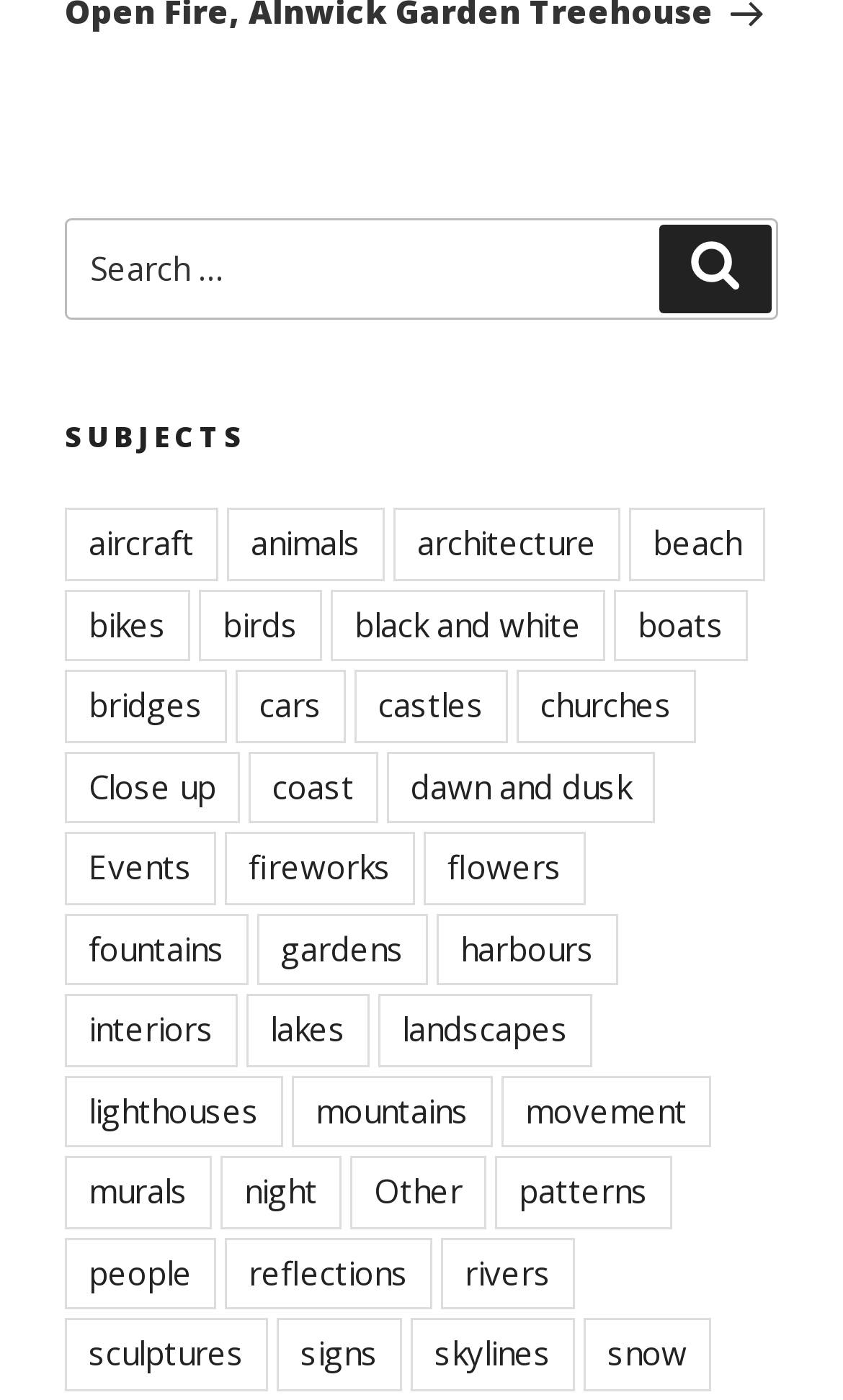Please identify the bounding box coordinates of the element that needs to be clicked to perform the following instruction: "Browse the 'animals' category".

[0.269, 0.363, 0.456, 0.415]